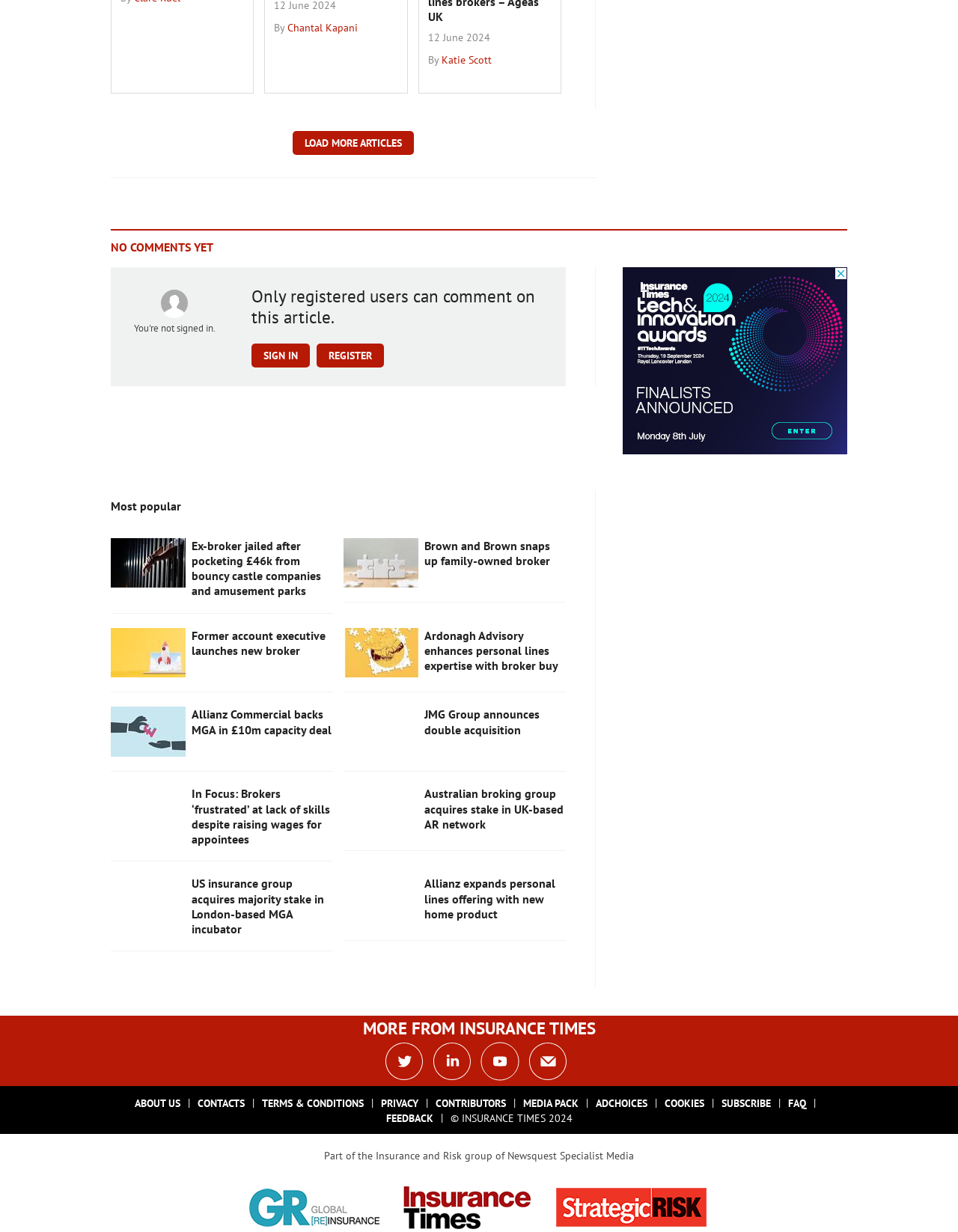Determine the bounding box coordinates of the region to click in order to accomplish the following instruction: "Click the 'LOAD MORE ARTICLES' button". Provide the coordinates as four float numbers between 0 and 1, specifically [left, top, right, bottom].

[0.306, 0.106, 0.432, 0.126]